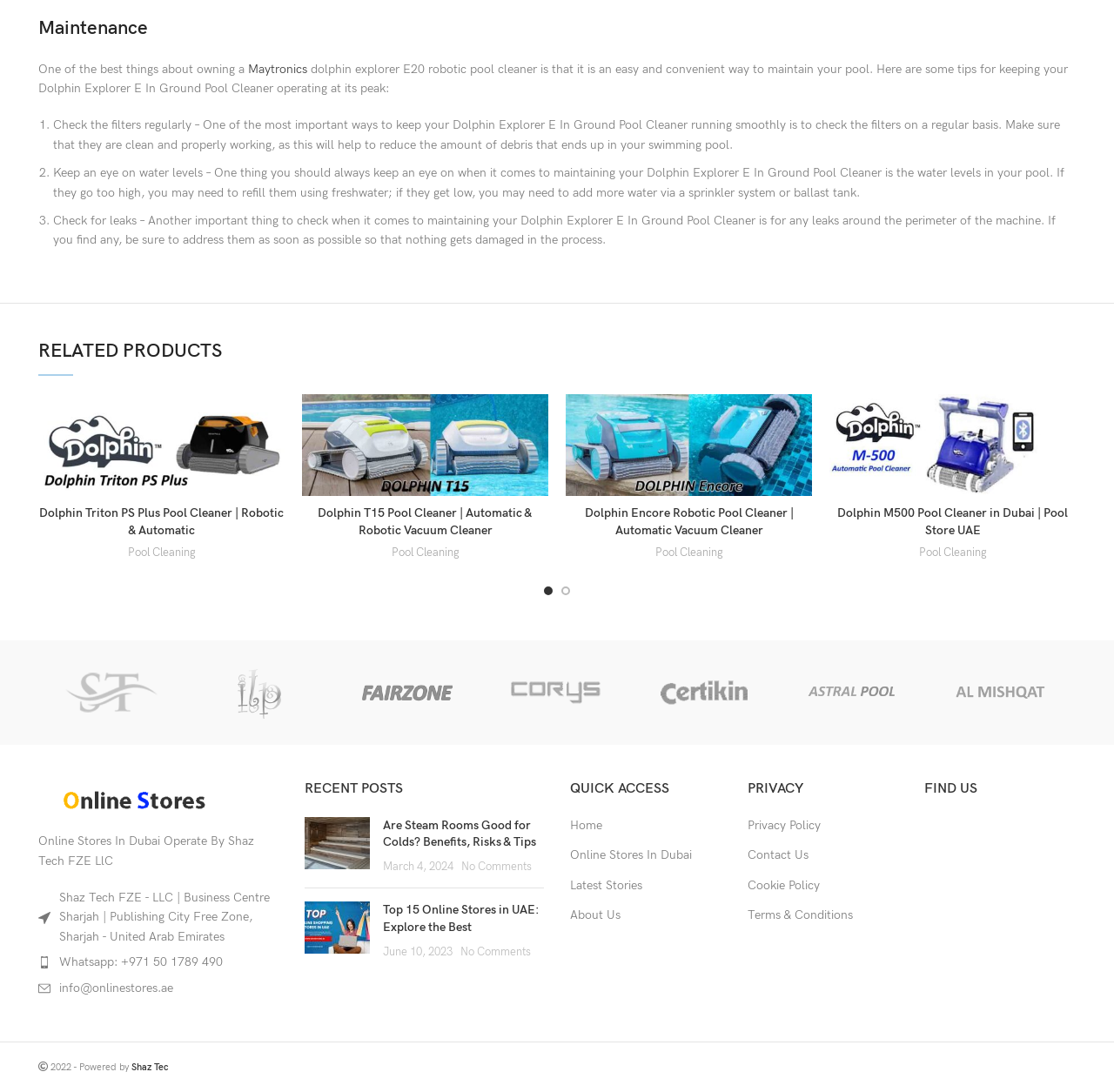Please provide a one-word or short phrase answer to the question:
What is the contact information provided at the bottom of the webpage?

Phone number and email